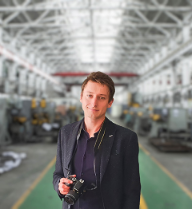Create a detailed narrative that captures the essence of the image.

The image features Tim Wentink, a mechanical journalist with over a decade of experience in the manufacturing industry. He is depicted standing confidently in a spacious industrial setting, likely a factory or workshop, characterized by high ceilings and rows of machinery in the background. His casual yet professional attire is complemented by a camera in his hands, signifying his role as a content creator and storyteller within the manufacturing sector. This visual emphasizes his dedication to showcasing innovative manufacturing technologies and high-tech production environments. Tim’s vision with SPAENER aims to create an accessible platform for connecting the manufacturing community, catering to both small and large enterprises.